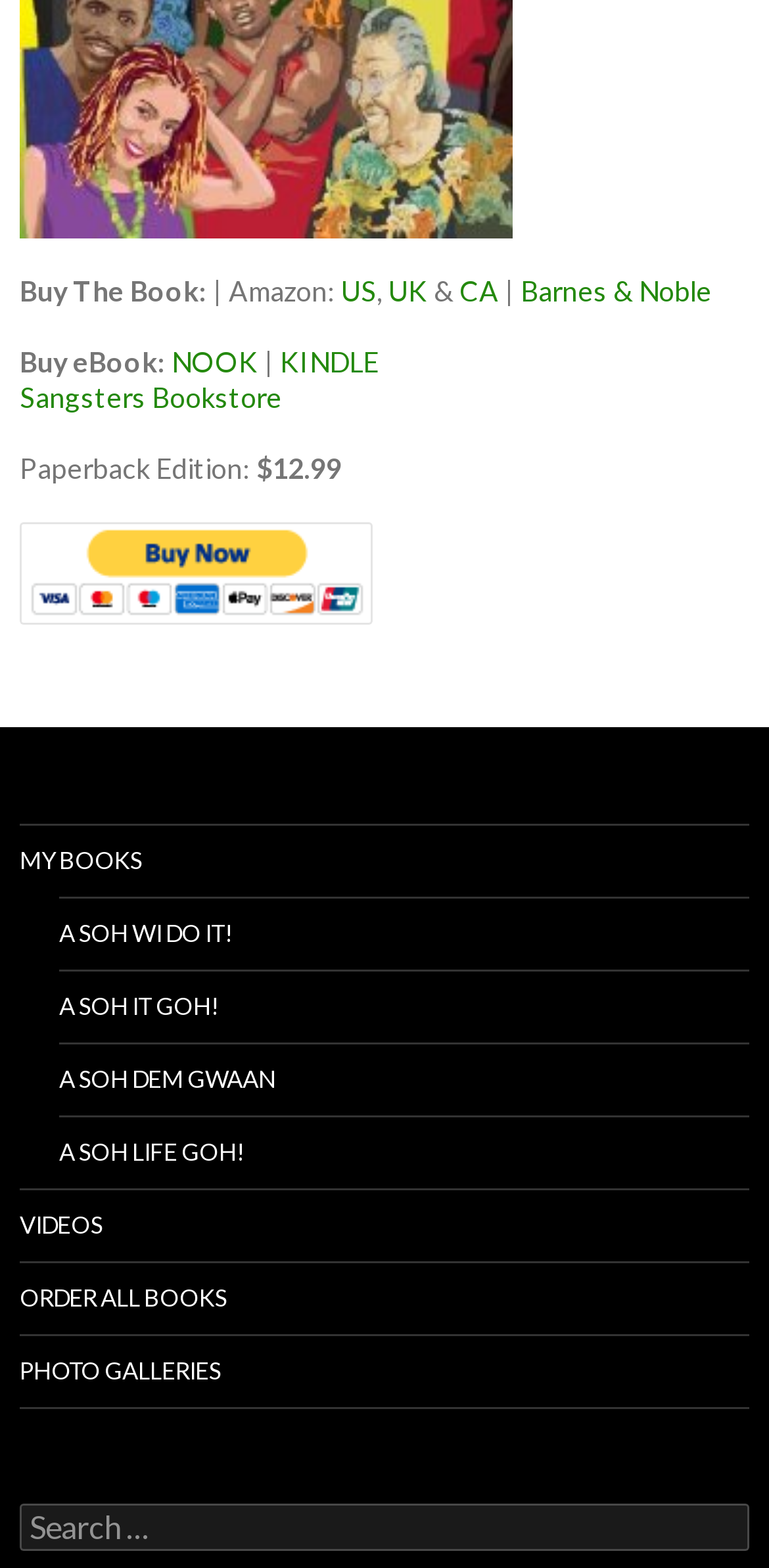Can you show the bounding box coordinates of the region to click on to complete the task described in the instruction: "Go to my books"?

[0.026, 0.526, 0.974, 0.571]